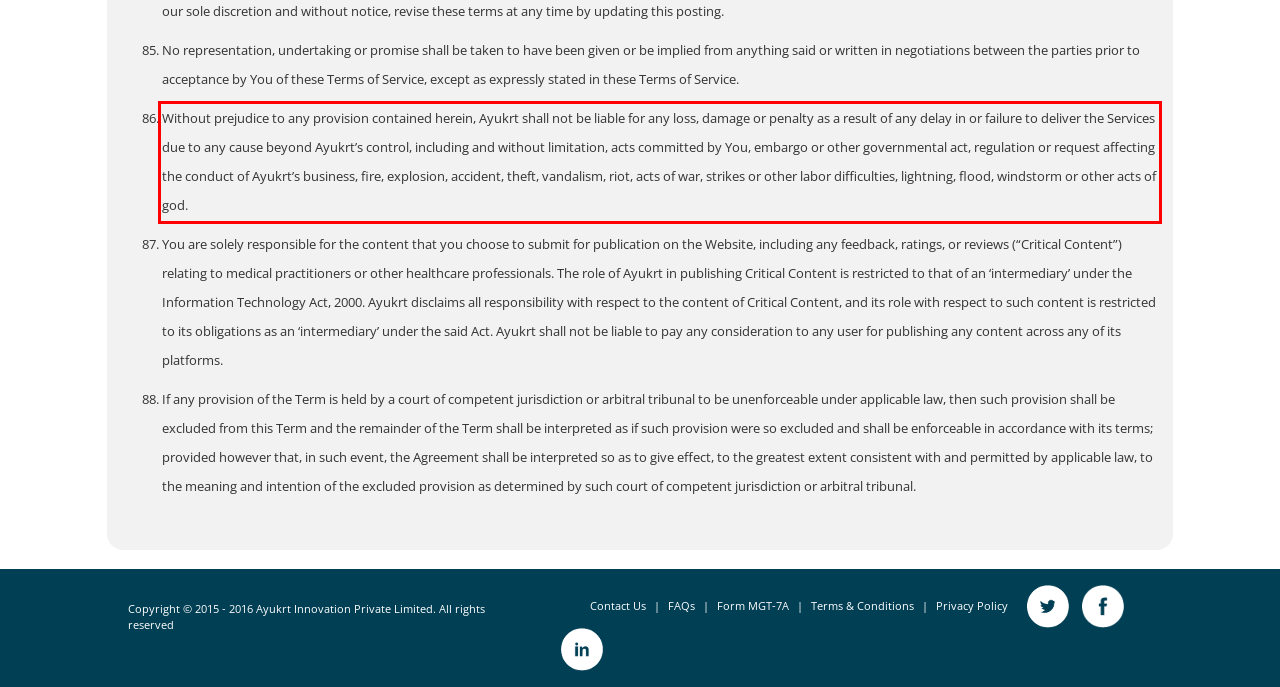Given a screenshot of a webpage containing a red rectangle bounding box, extract and provide the text content found within the red bounding box.

Without prejudice to any provision contained herein, Ayukrt shall not be liable for any loss, damage or penalty as a result of any delay in or failure to deliver the Services due to any cause beyond Ayukrt’s control, including and without limitation, acts committed by You, embargo or other governmental act, regulation or request affecting the conduct of Ayukrt’s business, fire, explosion, accident, theft, vandalism, riot, acts of war, strikes or other labor difficulties, lightning, flood, windstorm or other acts of god.